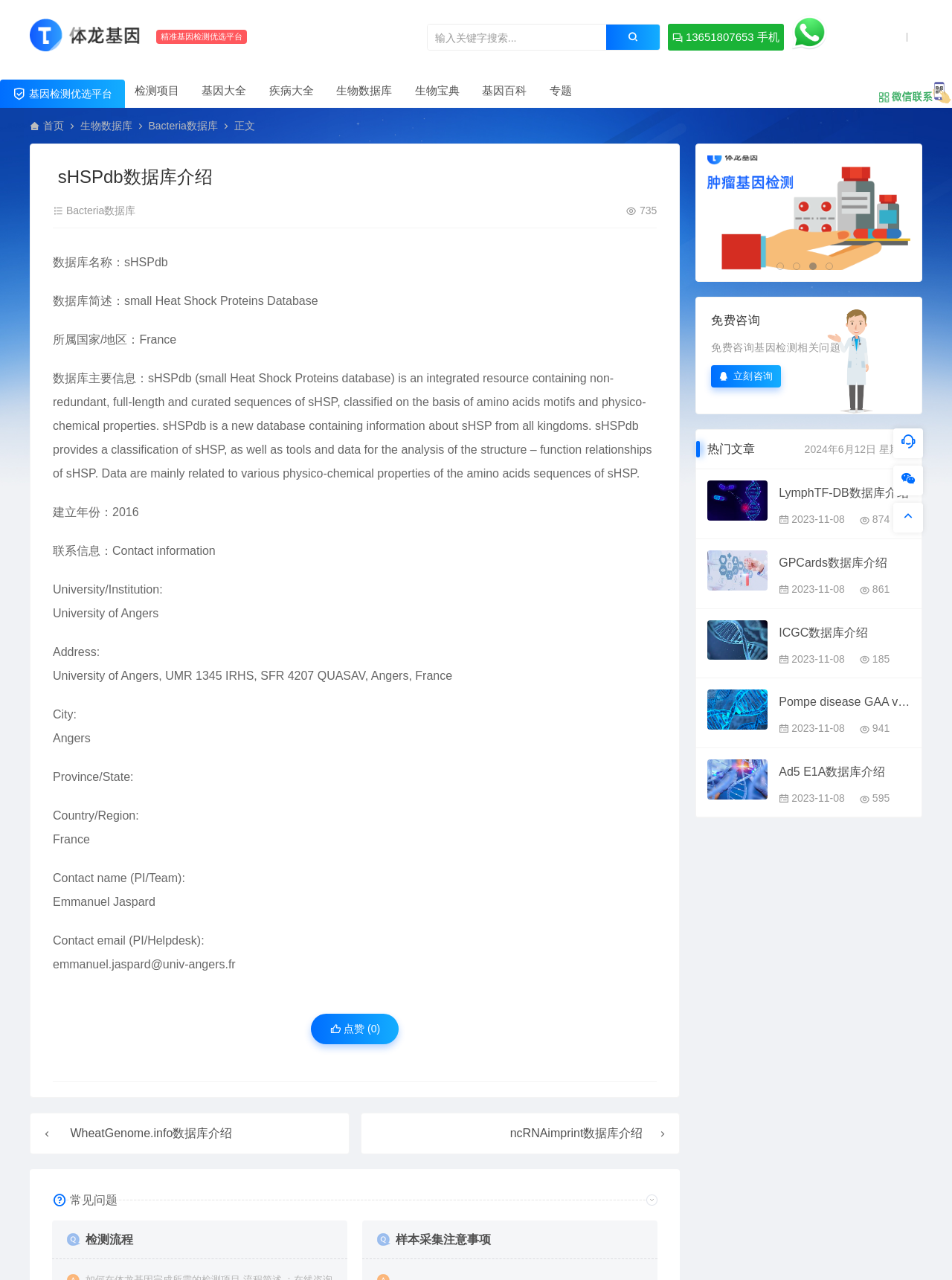Provide an in-depth caption for the elements present on the webpage.

This webpage is an introduction to the sHSPdb database, which is a small Heat Shock Proteins Database. At the top of the page, there is a search box and a button to input keywords. On the top-right corner, there is a phone number and an image. Below the search box, there are several links to different sections of the website, including "检测项目" (Detection Projects), "基因大全" (Gene Encyclopedia), "疾病大全" (Disease Encyclopedia), and "生物数据库" (Biological Database).

The main content of the page is divided into two sections. The left section provides an introduction to the sHSPdb database, including its name, description, country/region, and main information. The main information section describes the database as an integrated resource containing non-redundant, full-length, and curated sequences of sHSP, classified on the basis of amino acids motifs and physico-chemical properties.

The right section of the page contains several links to other databases, including WheatGenome.info, ncRNAimprint, and LymphTF-DB. There are also links to articles, such as "检测流程" (Detection Process) and "样本采集注意事项" (Sample Collection Notes). Additionally, there is a section for "免费咨询" (Free Consultation) and "热门文章" (Hot Articles).

At the bottom of the page, there are several images and links to other databases, including GPCards and ICGC. Each database has a brief description and a link to its introduction page.